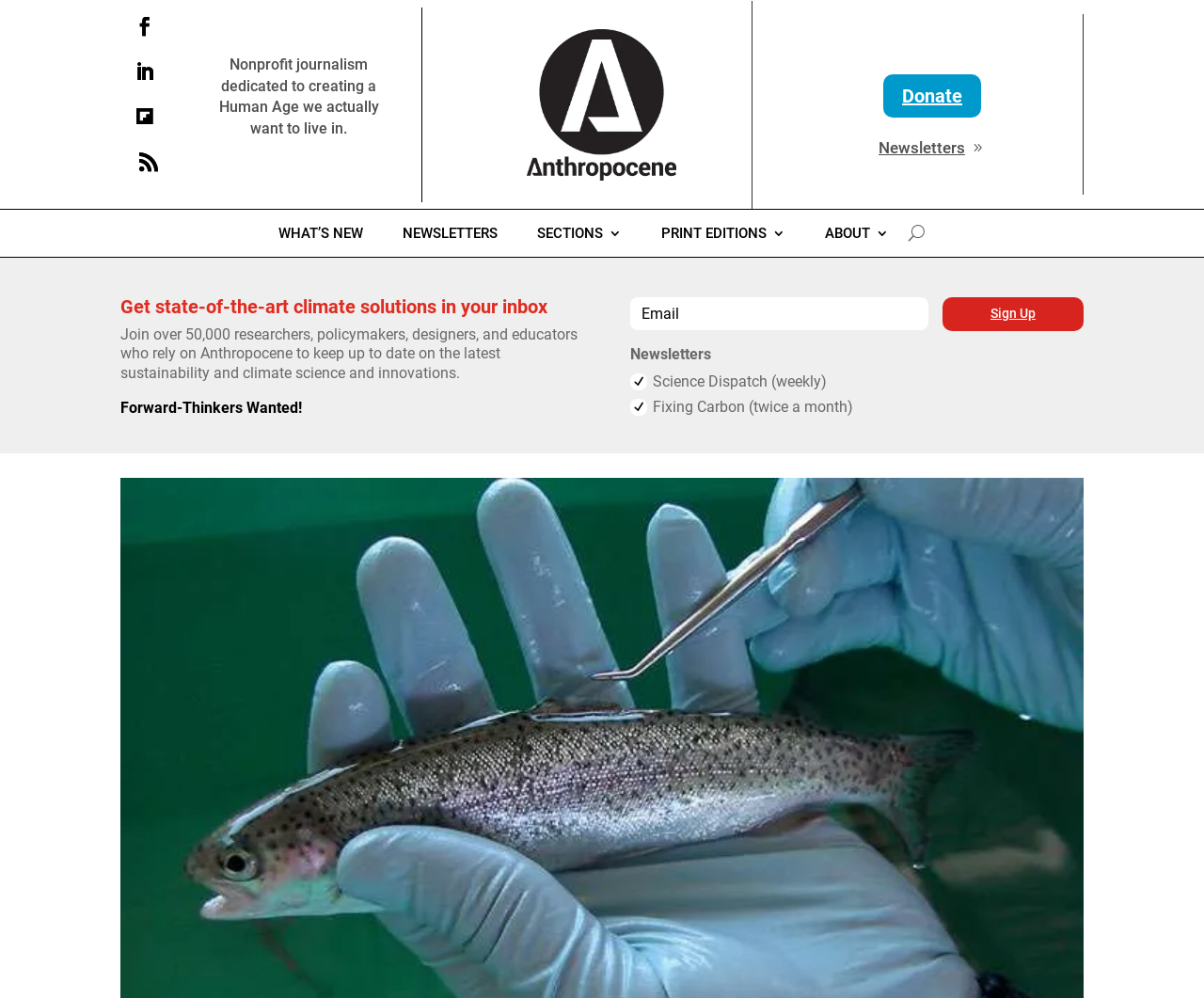Please provide a comprehensive answer to the question based on the screenshot: What is the name of the nonprofit organization?

The name of the nonprofit organization can be found in the root element 'Email, Phone, Data: All in One Fish | Anthropocene' and also in the StaticText 'Nonprofit journalism dedicated to creating a Human Age we actually want to live in.'